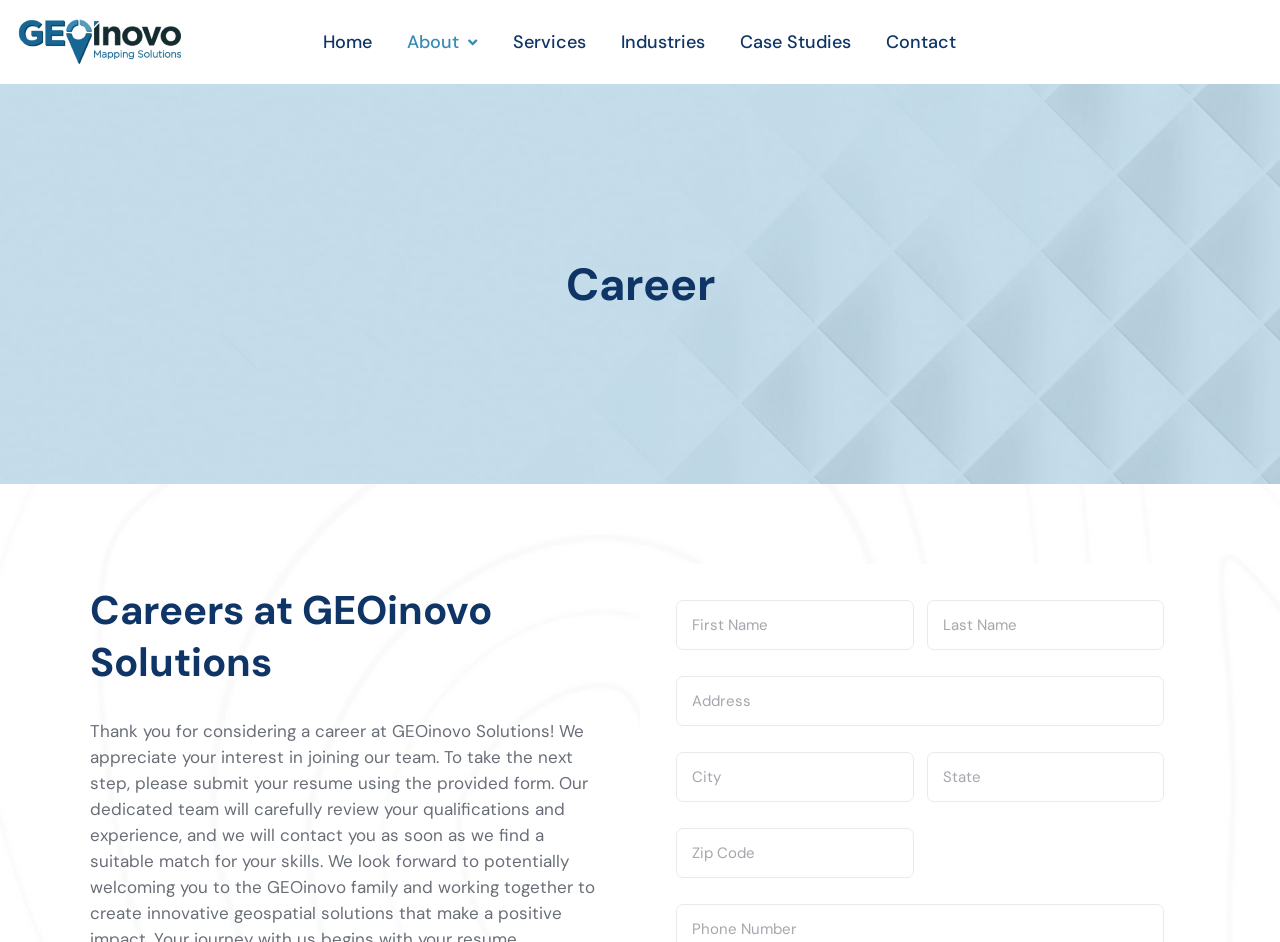Given the element description: "Home", predict the bounding box coordinates of this UI element. The coordinates must be four float numbers between 0 and 1, given as [left, top, right, bottom].

[0.253, 0.032, 0.291, 0.057]